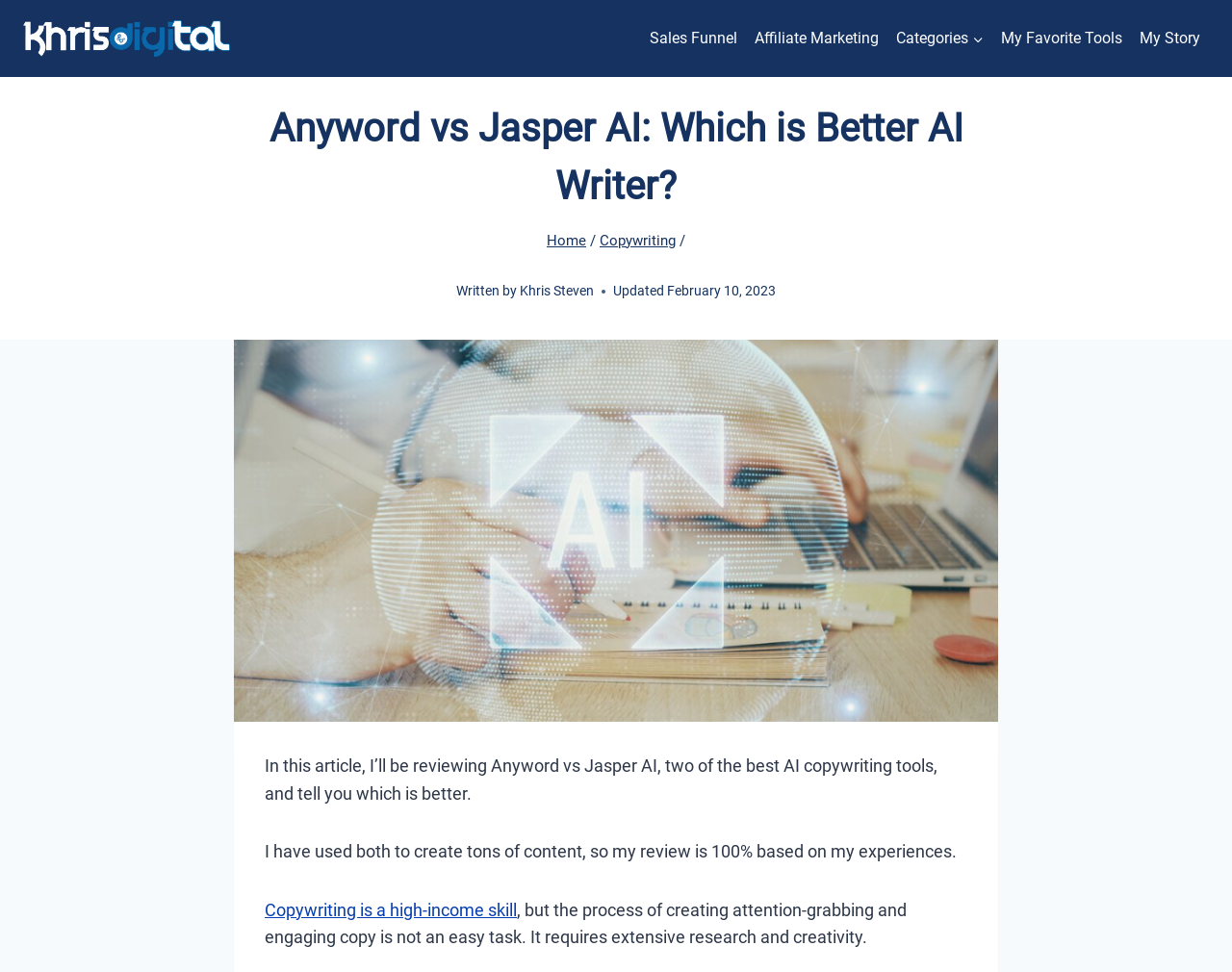Using the provided description Sales Funnel, find the bounding box coordinates for the UI element. Provide the coordinates in (top-left x, top-left y, bottom-right x, bottom-right y) format, ensuring all values are between 0 and 1.

[0.521, 0.019, 0.606, 0.06]